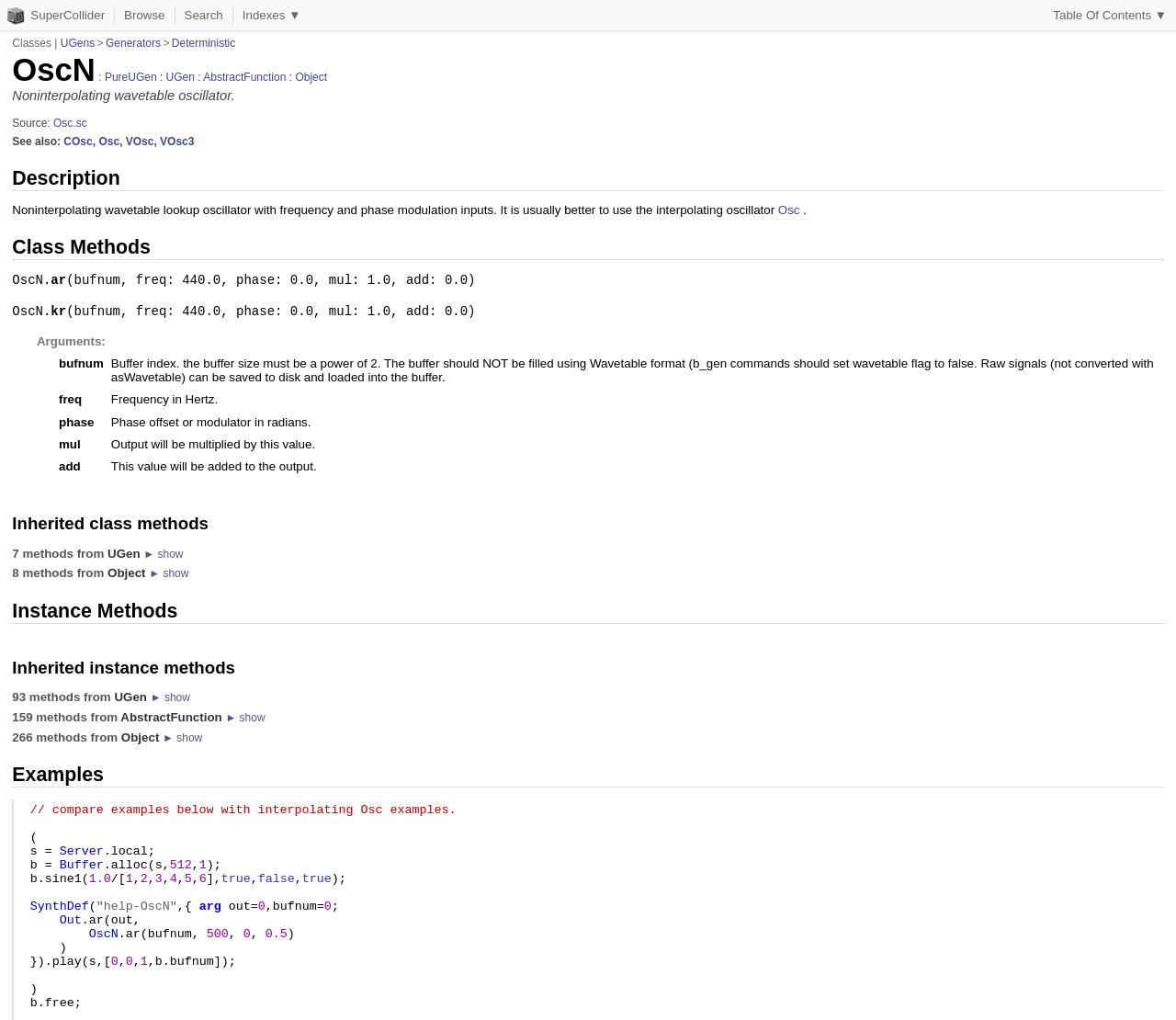Please give a succinct answer using a single word or phrase:
What is the default frequency of the OscN oscillator?

440.0